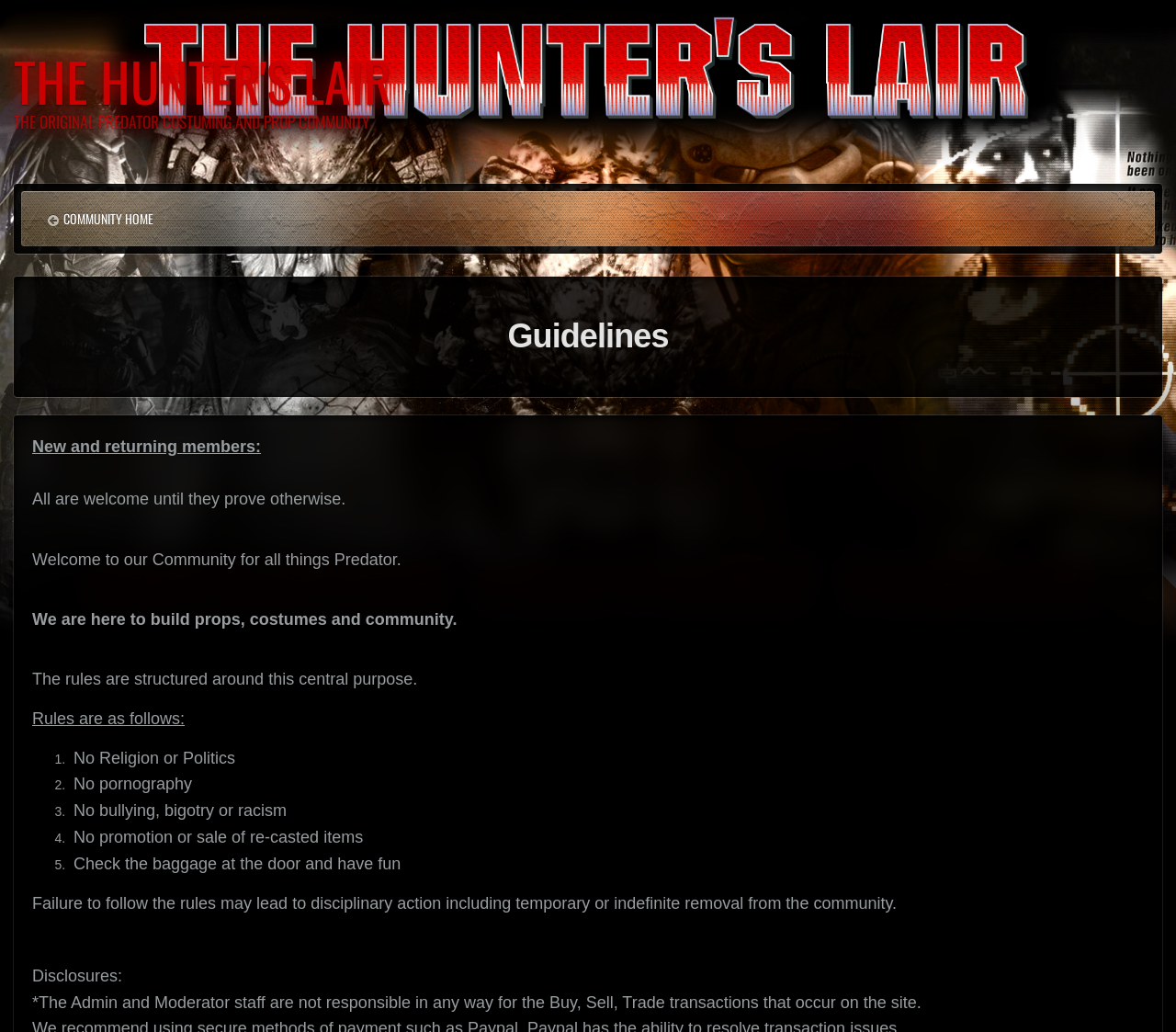Write an exhaustive caption that covers the webpage's main aspects.

The webpage is titled "Guidelines - The Hunter's Lair" and appears to be a community guidelines page for a Predator costume and prop community. At the top, there is a link to "THE HUNTER'S LAIR THE ORIGINAL PREDATOR COSTUMING AND PROP COMMUNITY" and a community home link. Below these links, there is a heading that reads "Guidelines".

The guidelines section starts with a welcome message, stating that all new and returning members are welcome until they prove otherwise. The community's purpose is to build props, costumes, and community, and the rules are structured around this central purpose.

The rules are listed in a numbered format, with five rules in total. The rules include no religion or politics, no pornography, no bullying, bigotry, or racism, no promotion or sale of re-casted items, and a reminder to have fun and check personal baggage at the door. Each rule is listed with a corresponding number and a brief description.

Below the rules, there is a warning that failure to follow the rules may lead to disciplinary action, including temporary or indefinite removal from the community. Finally, there is a disclosures section, which includes a statement that the admin and moderator staff are not responsible for buy, sell, trade transactions that occur on the site.